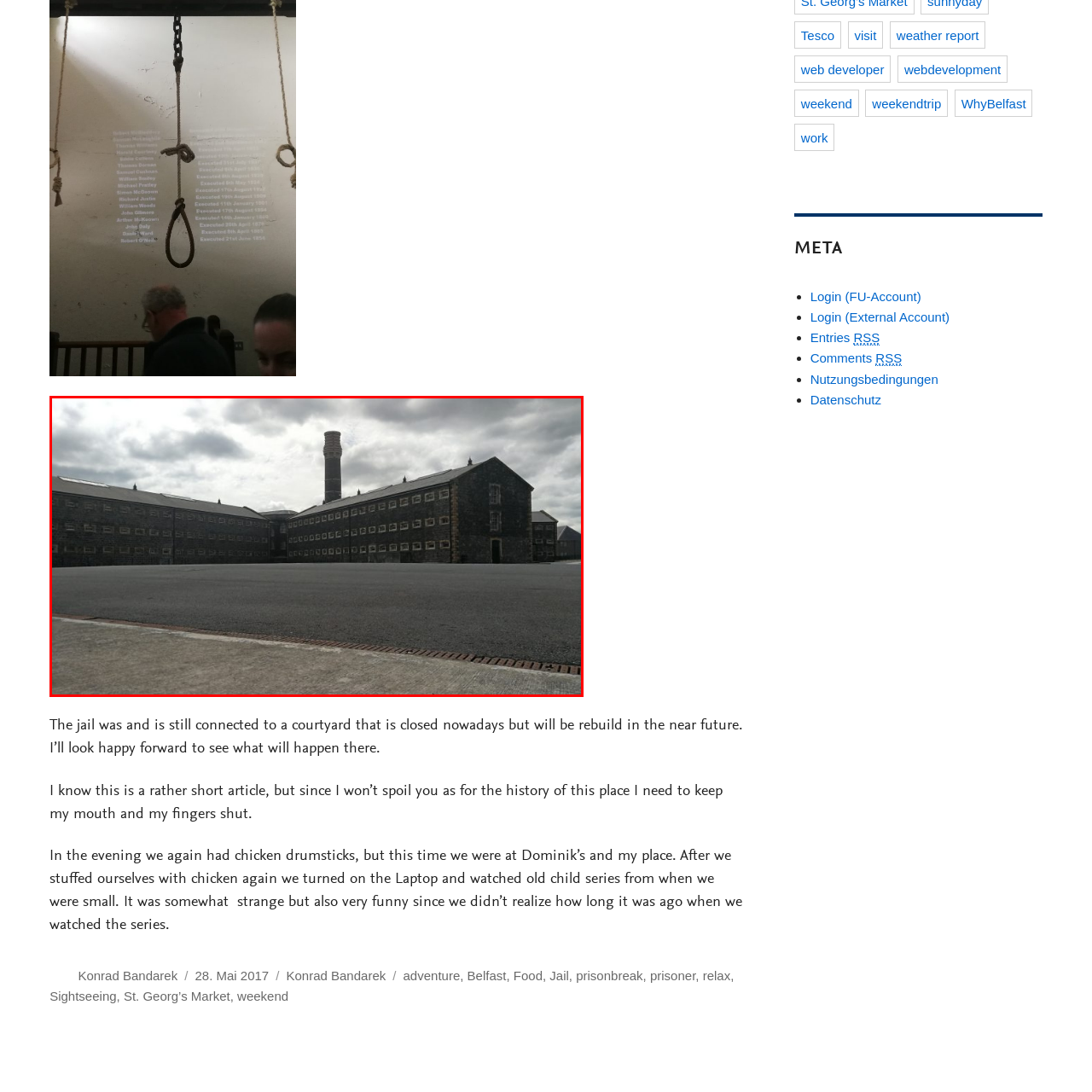What is the current state of the courtyard?
Carefully examine the content inside the red bounding box and give a detailed response based on what you observe.

According to the caption, the courtyard is currently closed, but there are plans to rebuild it, suggesting that it is not accessible at the moment.